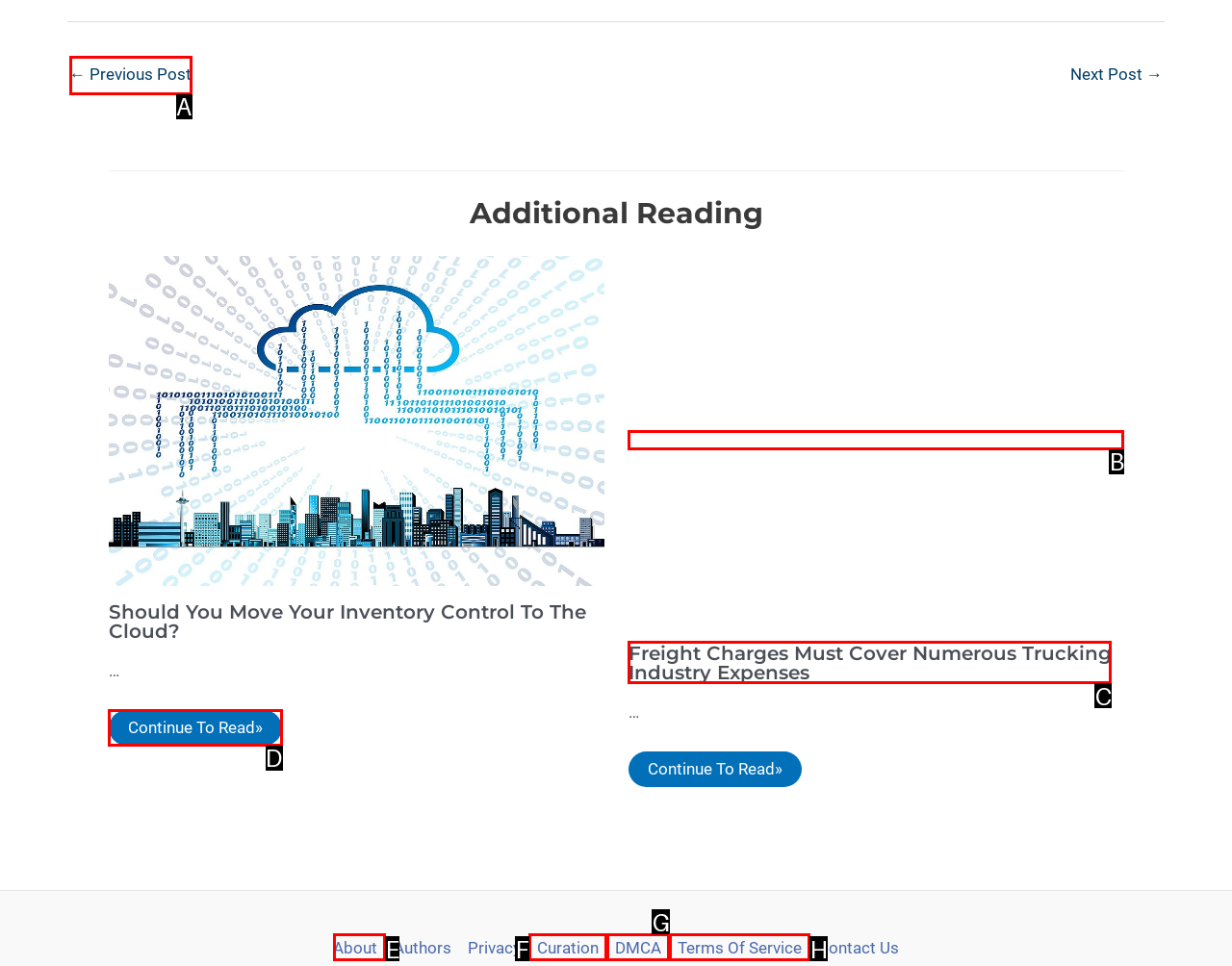Select the letter of the UI element you need to click on to fulfill this task: go to related post. Write down the letter only.

D